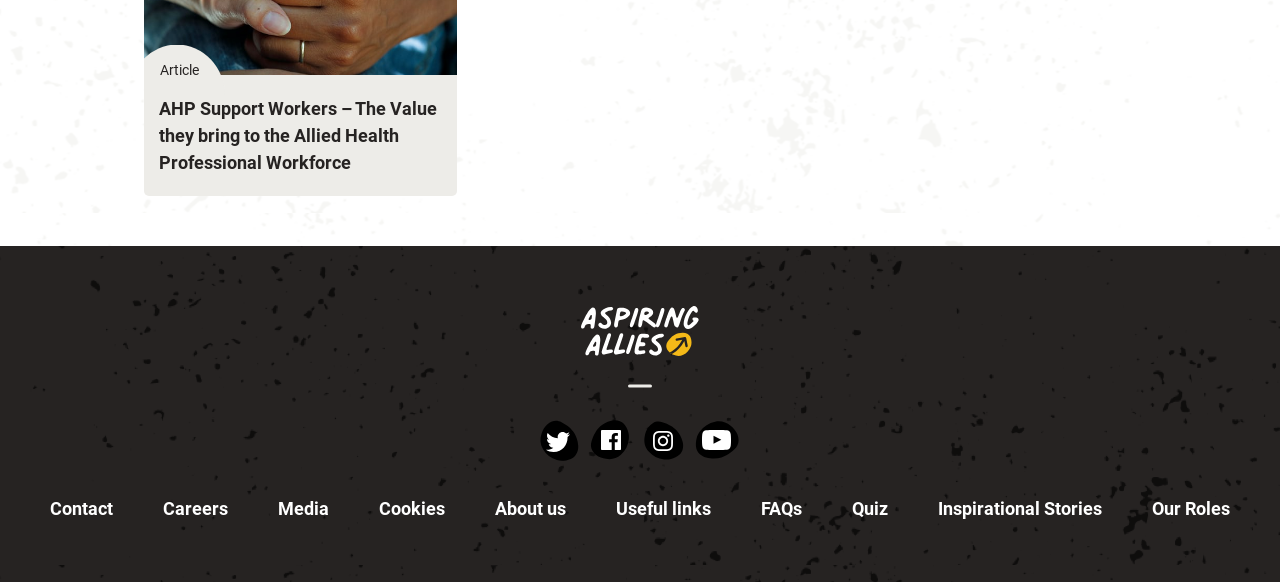Bounding box coordinates are specified in the format (top-left x, top-left y, bottom-right x, bottom-right y). All values are floating point numbers bounded between 0 and 1. Please provide the bounding box coordinate of the region this sentence describes: YouTube

[0.54, 0.714, 0.58, 0.798]